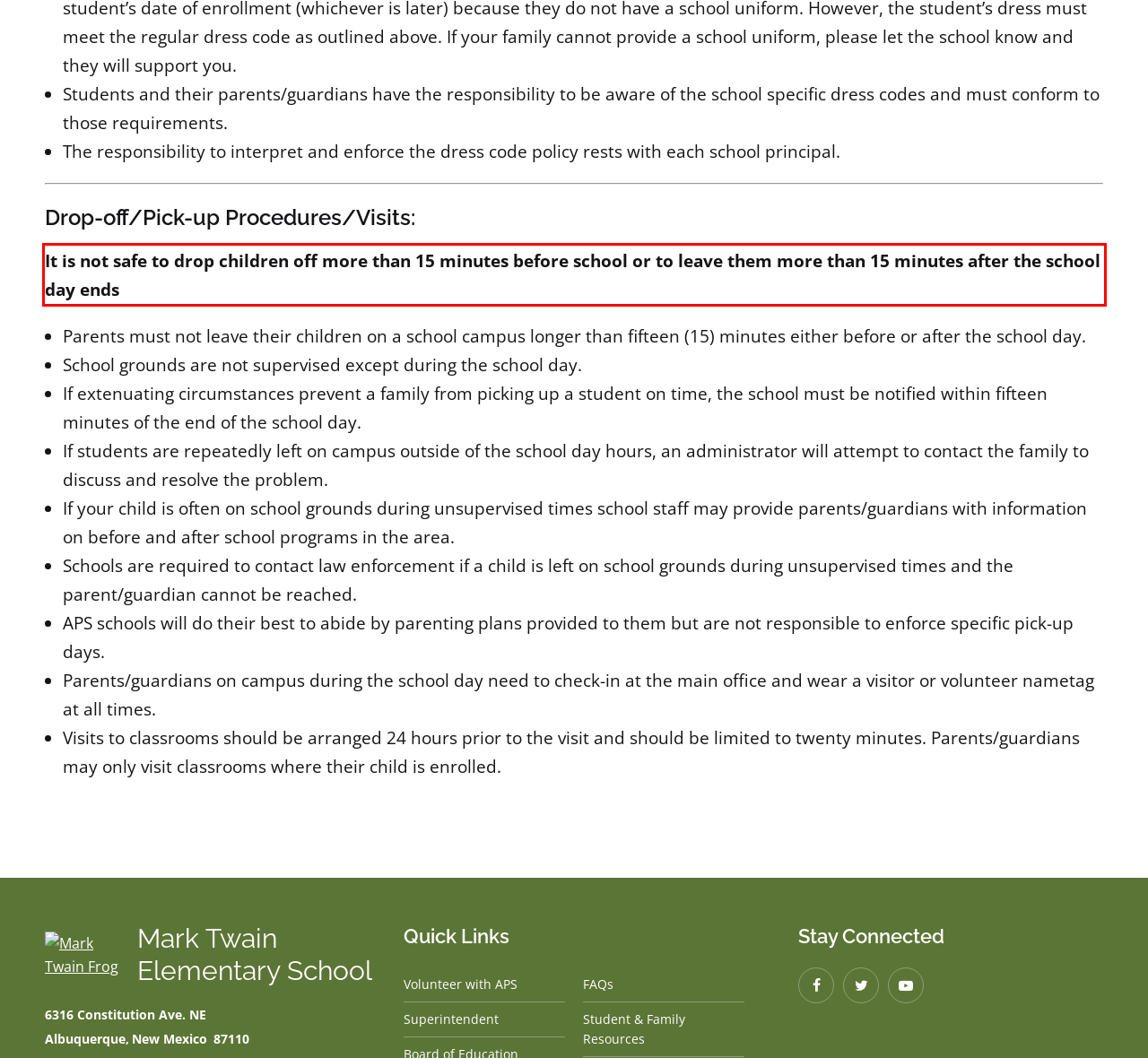Please examine the webpage screenshot and extract the text within the red bounding box using OCR.

It is not safe to drop children off more than 15 minutes before school or to leave them more than 15 minutes after the school day ends